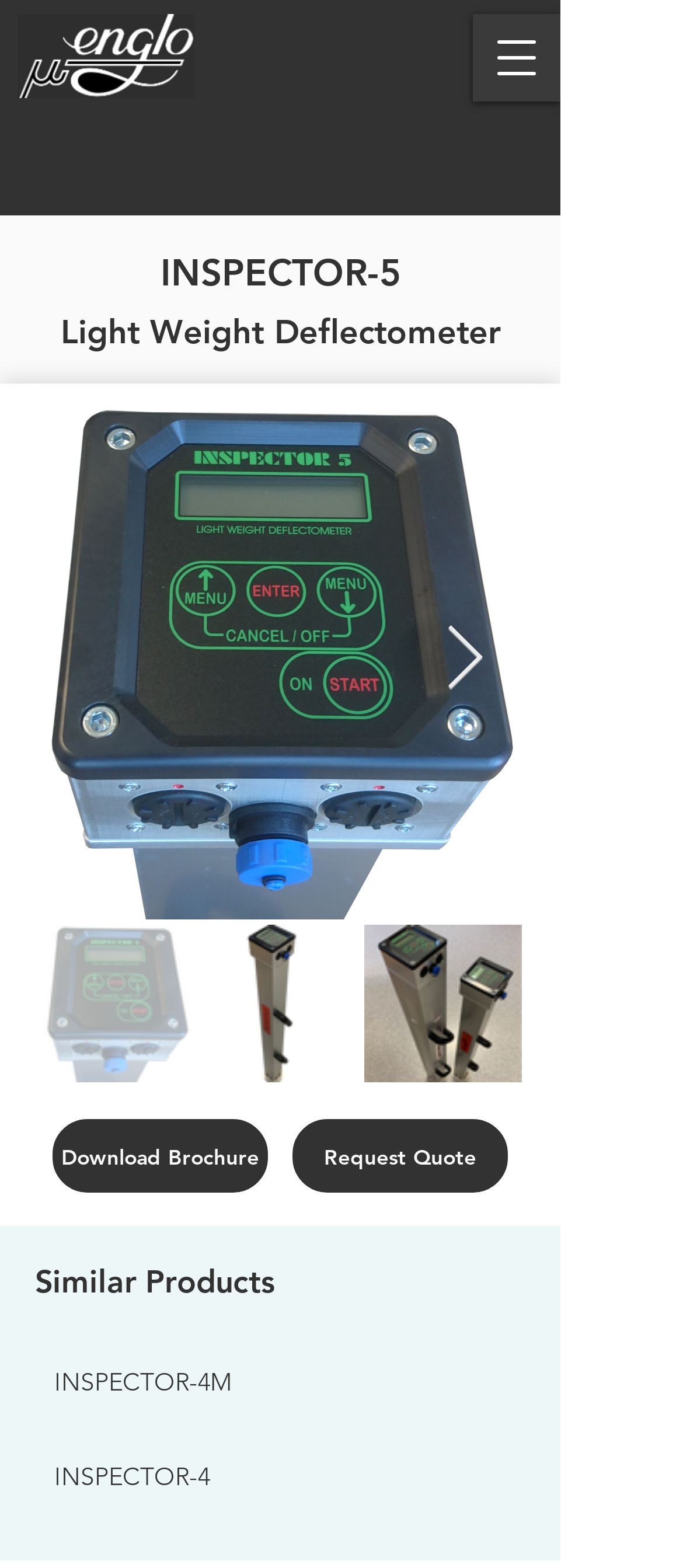Predict the bounding box coordinates for the UI element described as: "aria-label="Open navigation menu"". The coordinates should be four float numbers between 0 and 1, presented as [left, top, right, bottom].

[0.692, 0.009, 0.821, 0.065]